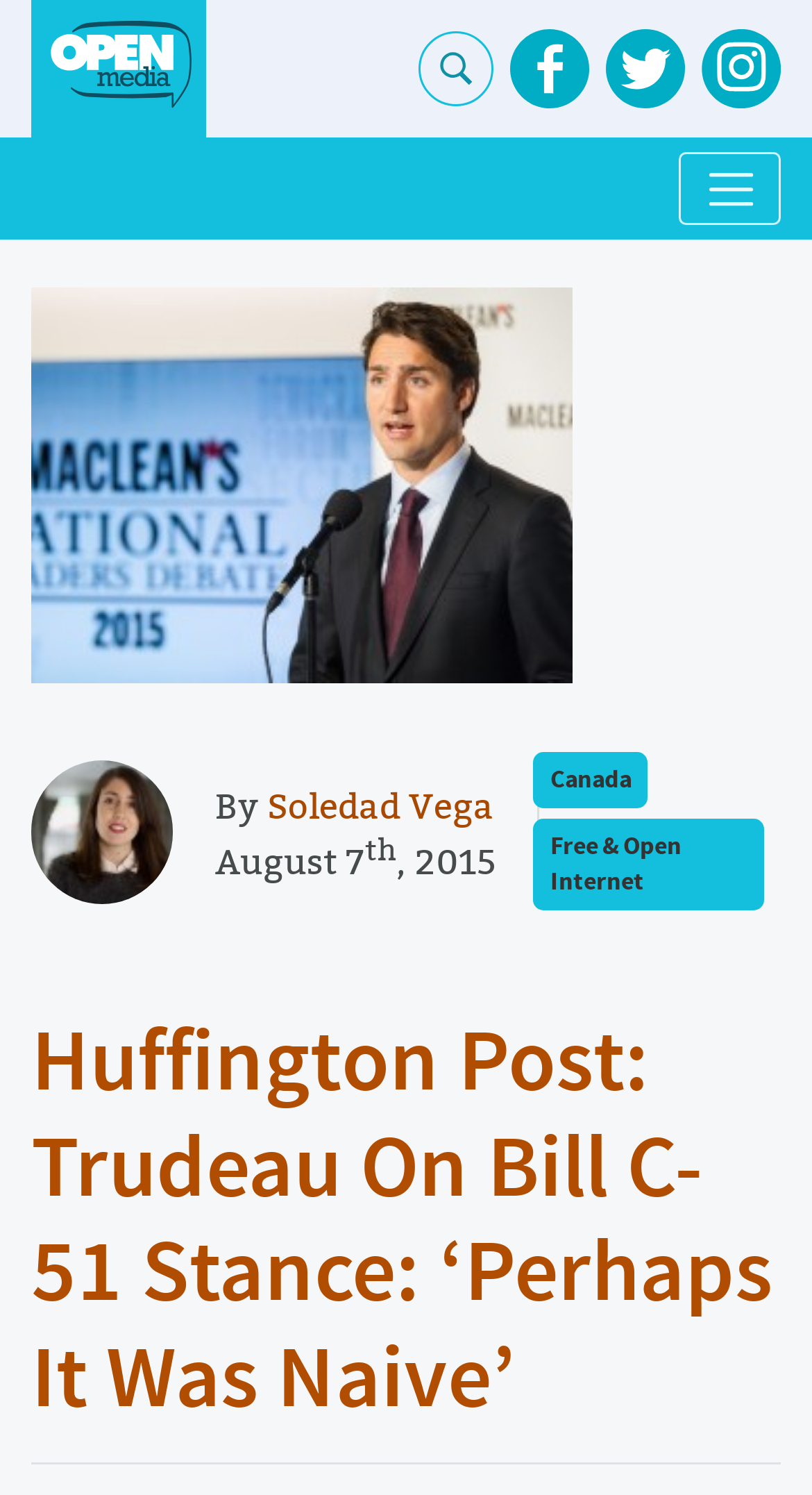Provide the bounding box coordinates of the HTML element this sentence describes: "title="OpenMedia's Instagram page"". The bounding box coordinates consist of four float numbers between 0 and 1, i.e., [left, top, right, bottom].

[0.864, 0.02, 0.962, 0.072]